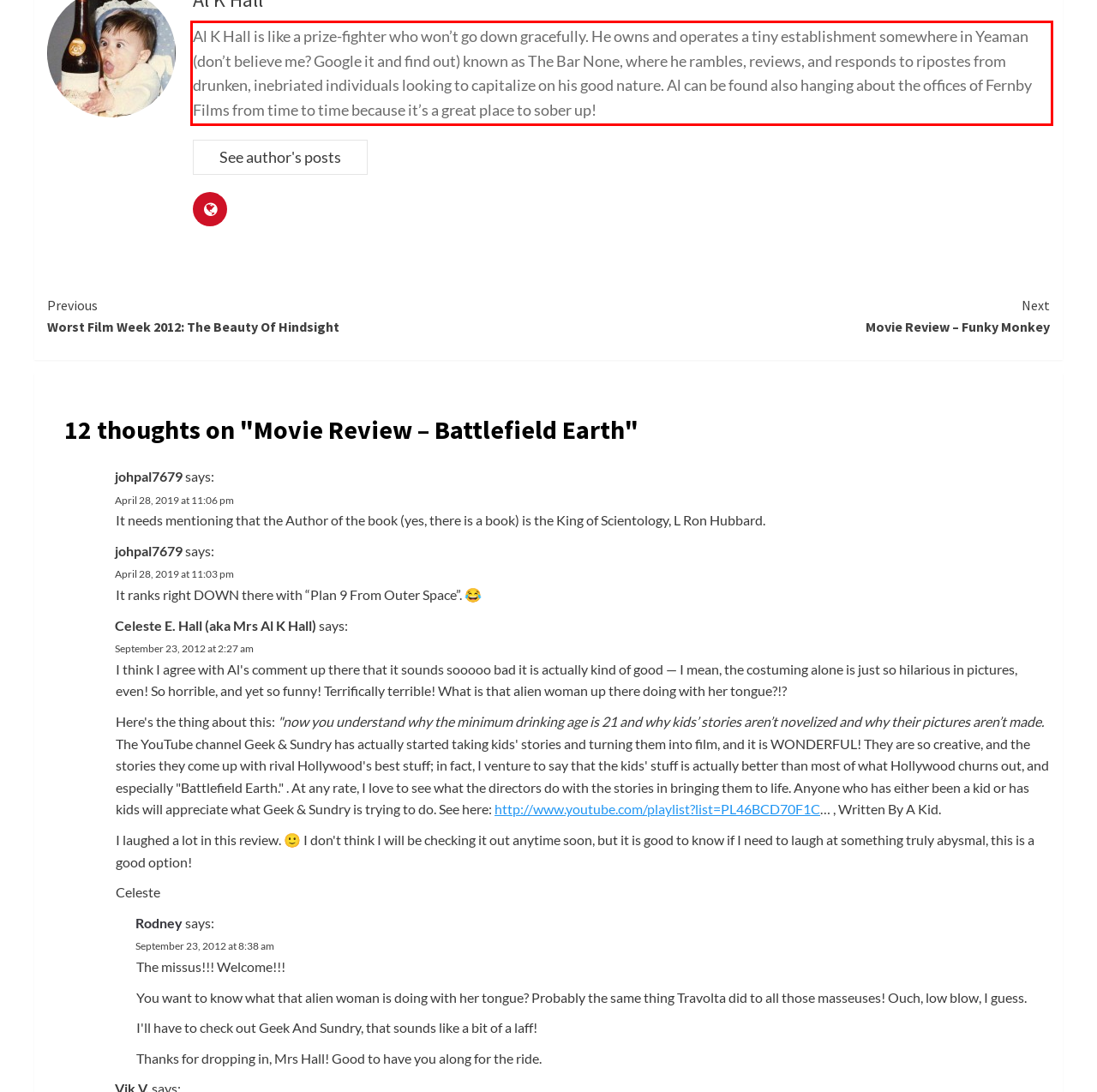Please examine the webpage screenshot containing a red bounding box and use OCR to recognize and output the text inside the red bounding box.

Al K Hall is like a prize-fighter who won’t go down gracefully. He owns and operates a tiny establishment somewhere in Yeaman (don’t believe me? Google it and find out) known as The Bar None, where he rambles, reviews, and responds to ripostes from drunken, inebriated individuals looking to capitalize on his good nature. Al can be found also hanging about the offices of Fernby Films from time to time because it’s a great place to sober up!